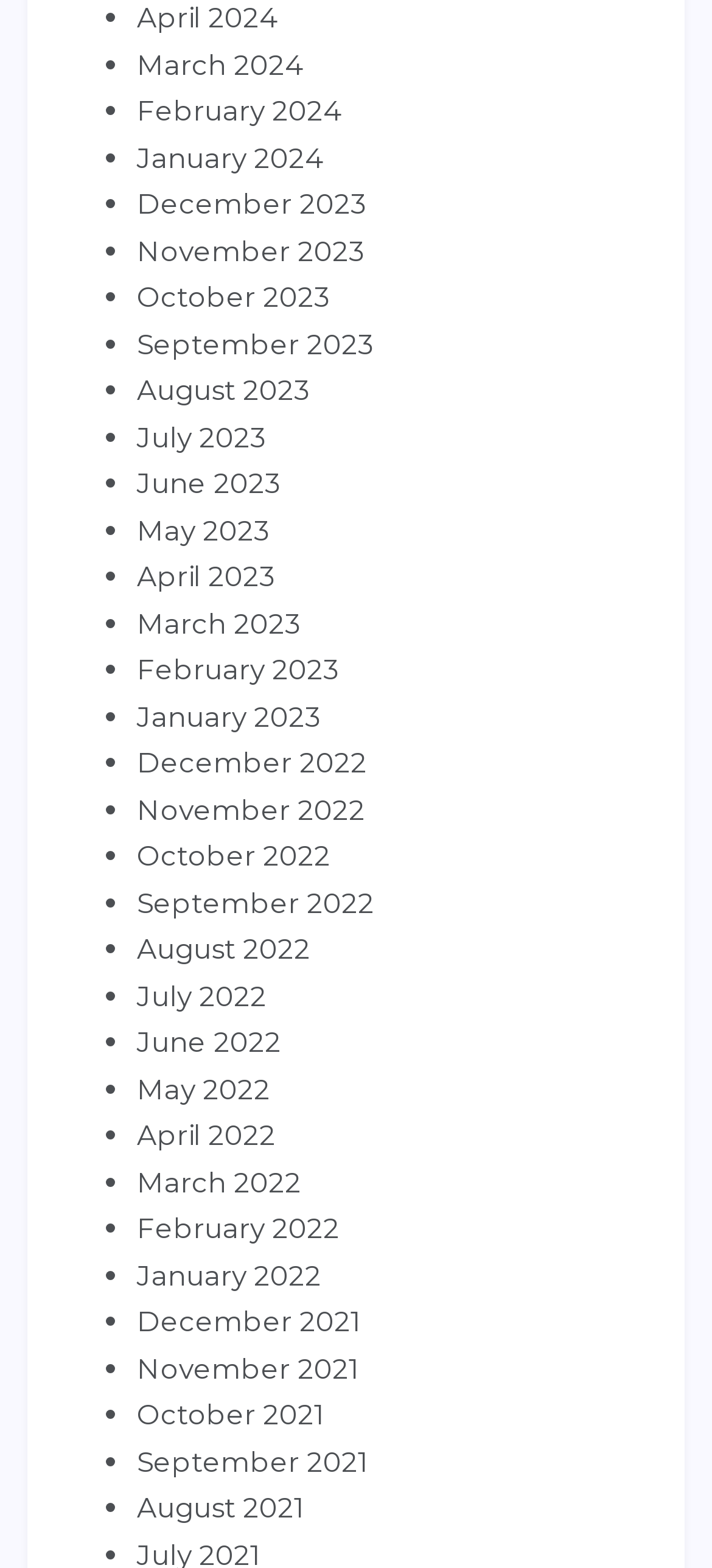Using the provided element description, identify the bounding box coordinates as (top-left x, top-left y, bottom-right x, bottom-right y). Ensure all values are between 0 and 1. Description: December 2022

[0.192, 0.476, 0.515, 0.498]